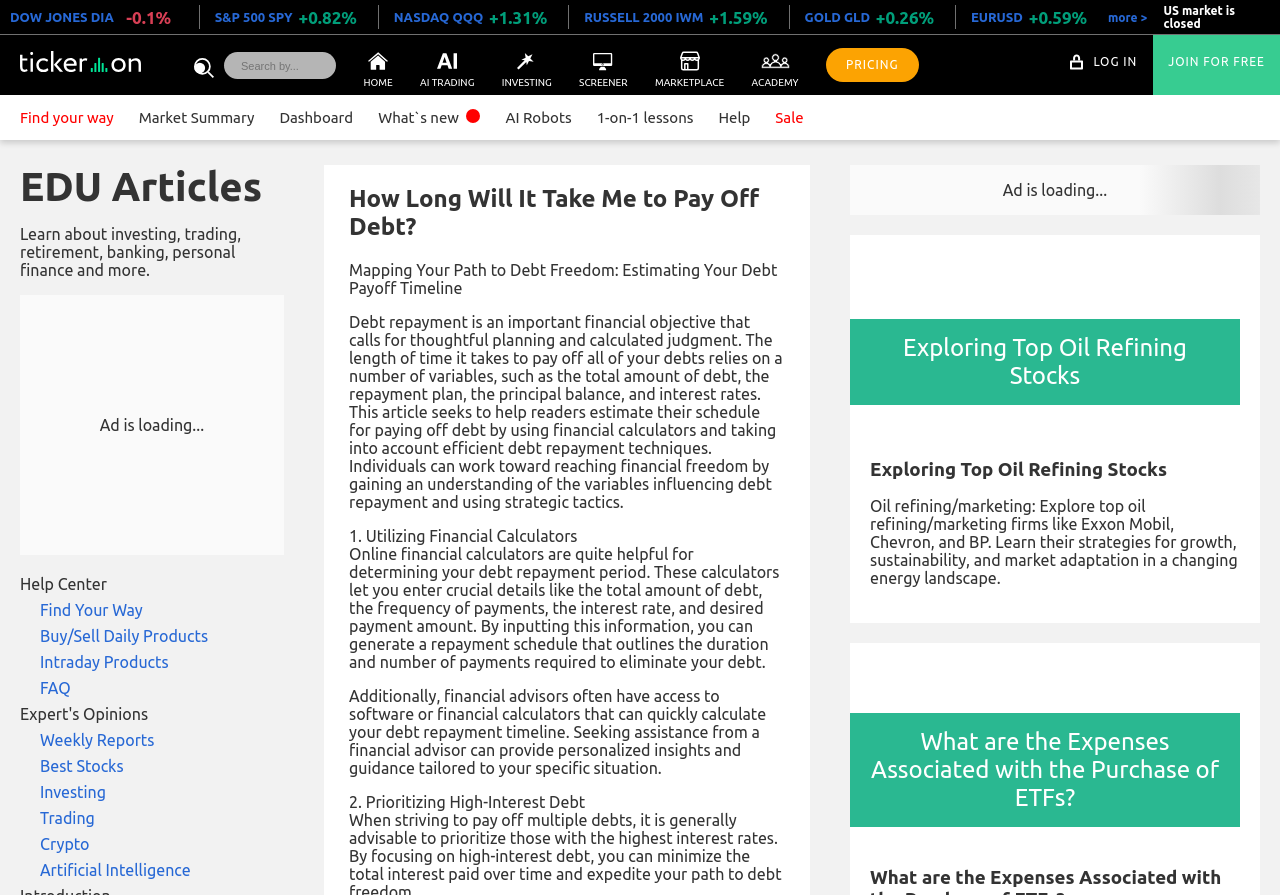Based on the image, please elaborate on the answer to the following question:
What type of products are mentioned in the 'Buy/Sell Daily Products' link?

I found this answer by looking at the link element with the content 'Buy/Sell Daily Products', which suggests that the link is related to daily products. This link is located at the bottom of the webpage.